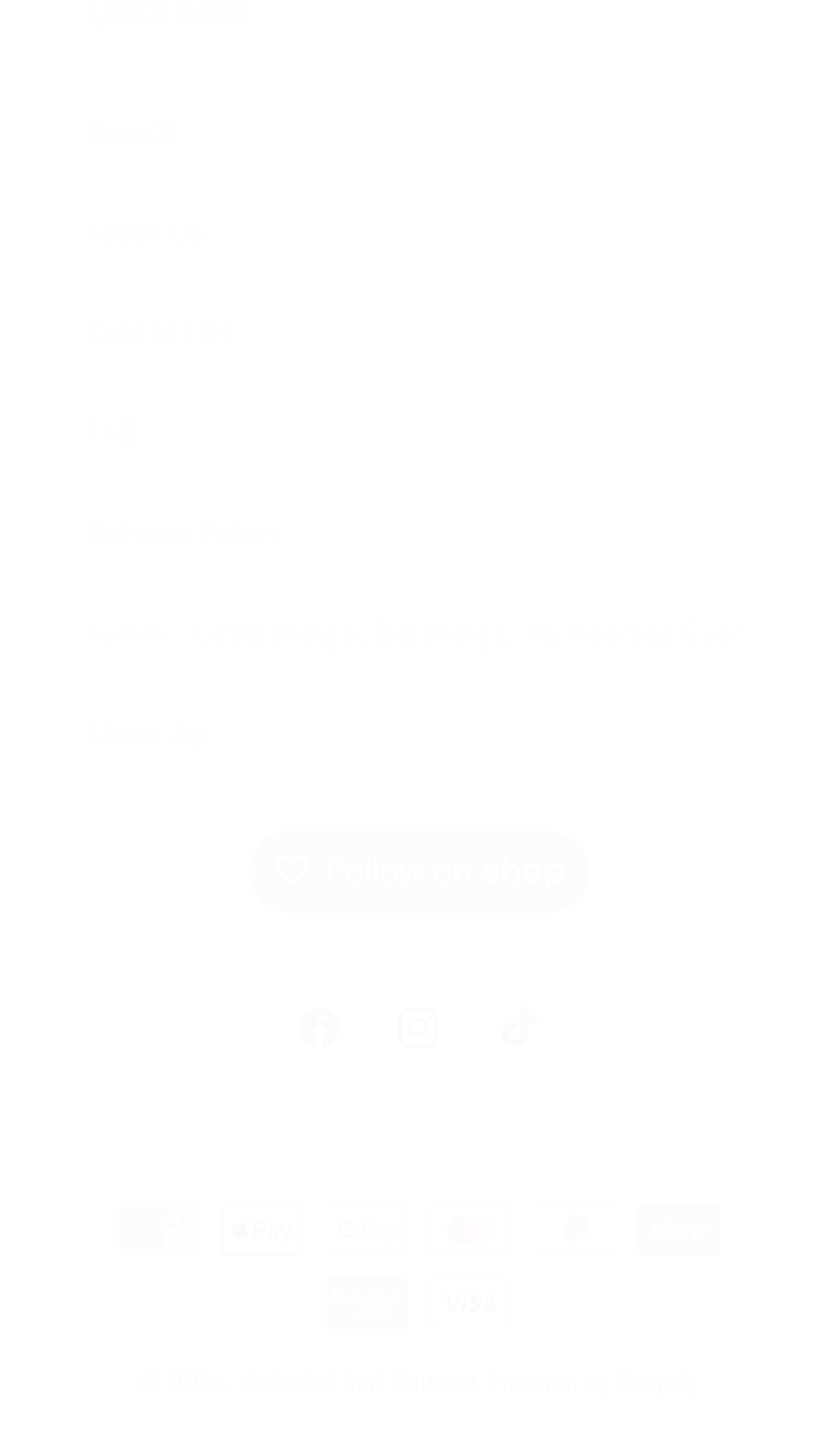Show the bounding box coordinates for the element that needs to be clicked to execute the following instruction: "Click on Search". Provide the coordinates in the form of four float numbers between 0 and 1, i.e., [left, top, right, bottom].

[0.103, 0.056, 0.897, 0.125]